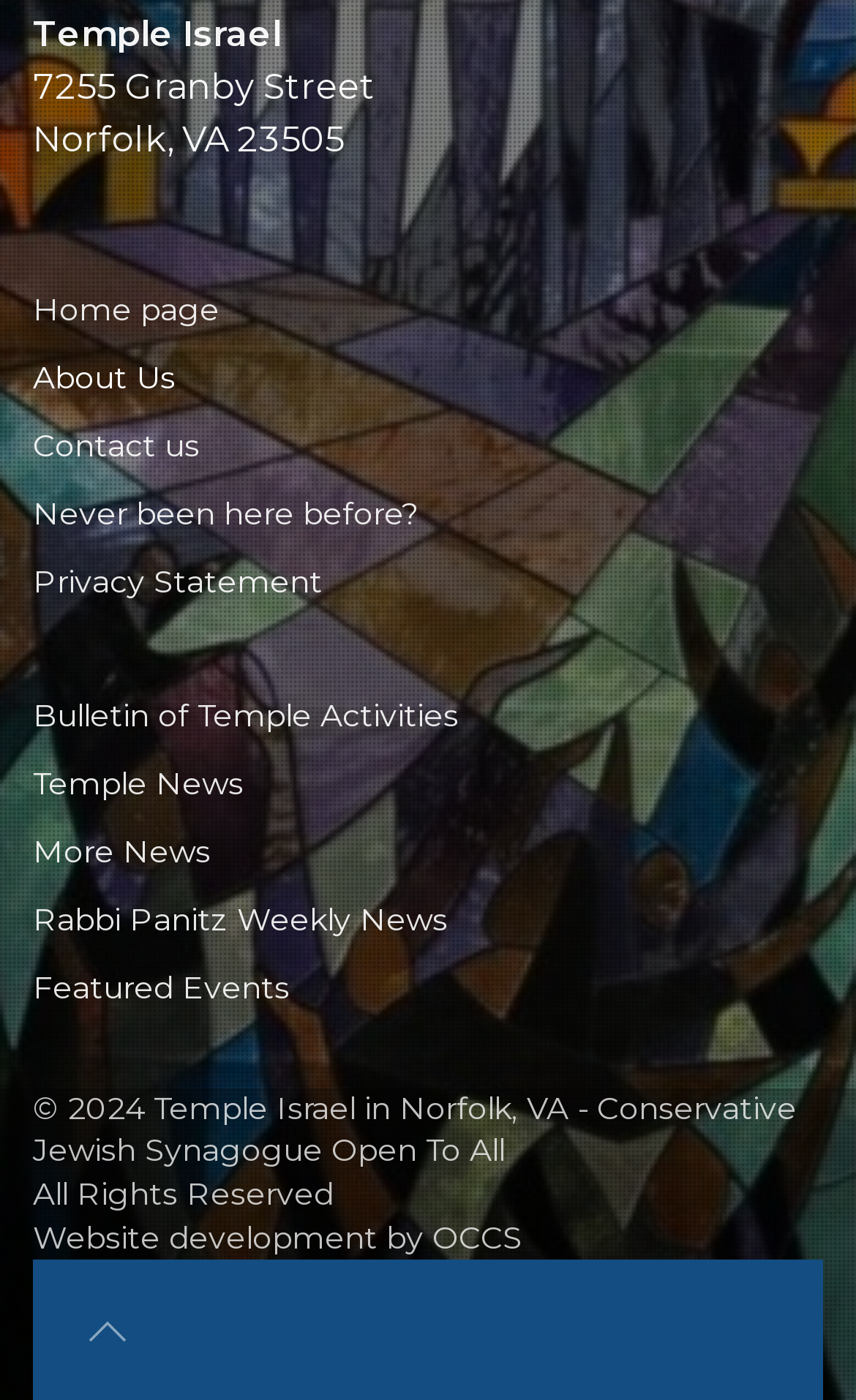Bounding box coordinates are specified in the format (top-left x, top-left y, bottom-right x, bottom-right y). All values are floating point numbers bounded between 0 and 1. Please provide the bounding box coordinate of the region this sentence describes: Rabbi Panitz Weekly News

[0.038, 0.633, 0.962, 0.681]